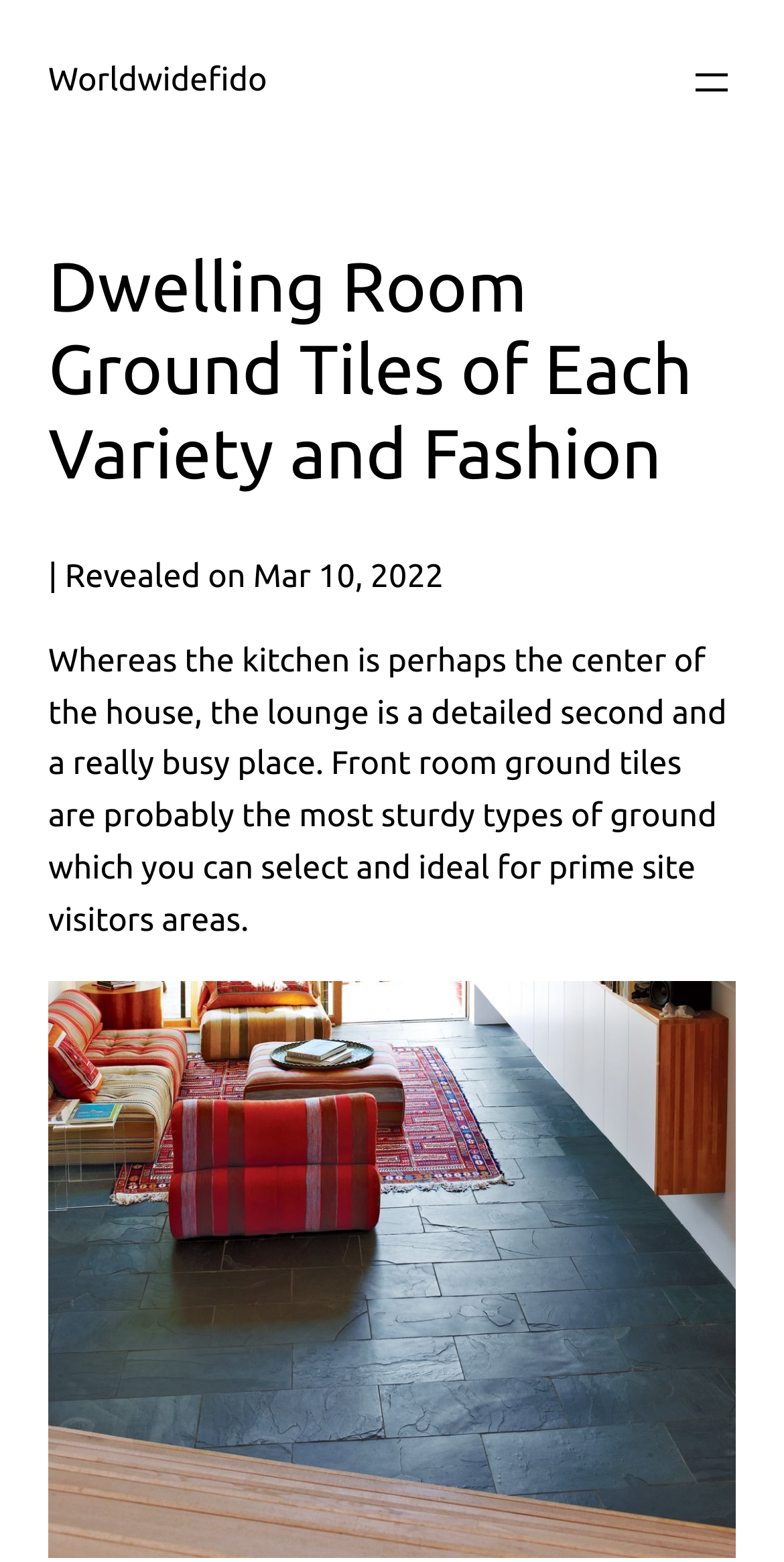Analyze the image and answer the question with as much detail as possible: 
What is the purpose of the lounge according to the article?

The purpose of the lounge according to the article can be inferred from the text, which states 'the lounge is a detailed second and a really busy place'.